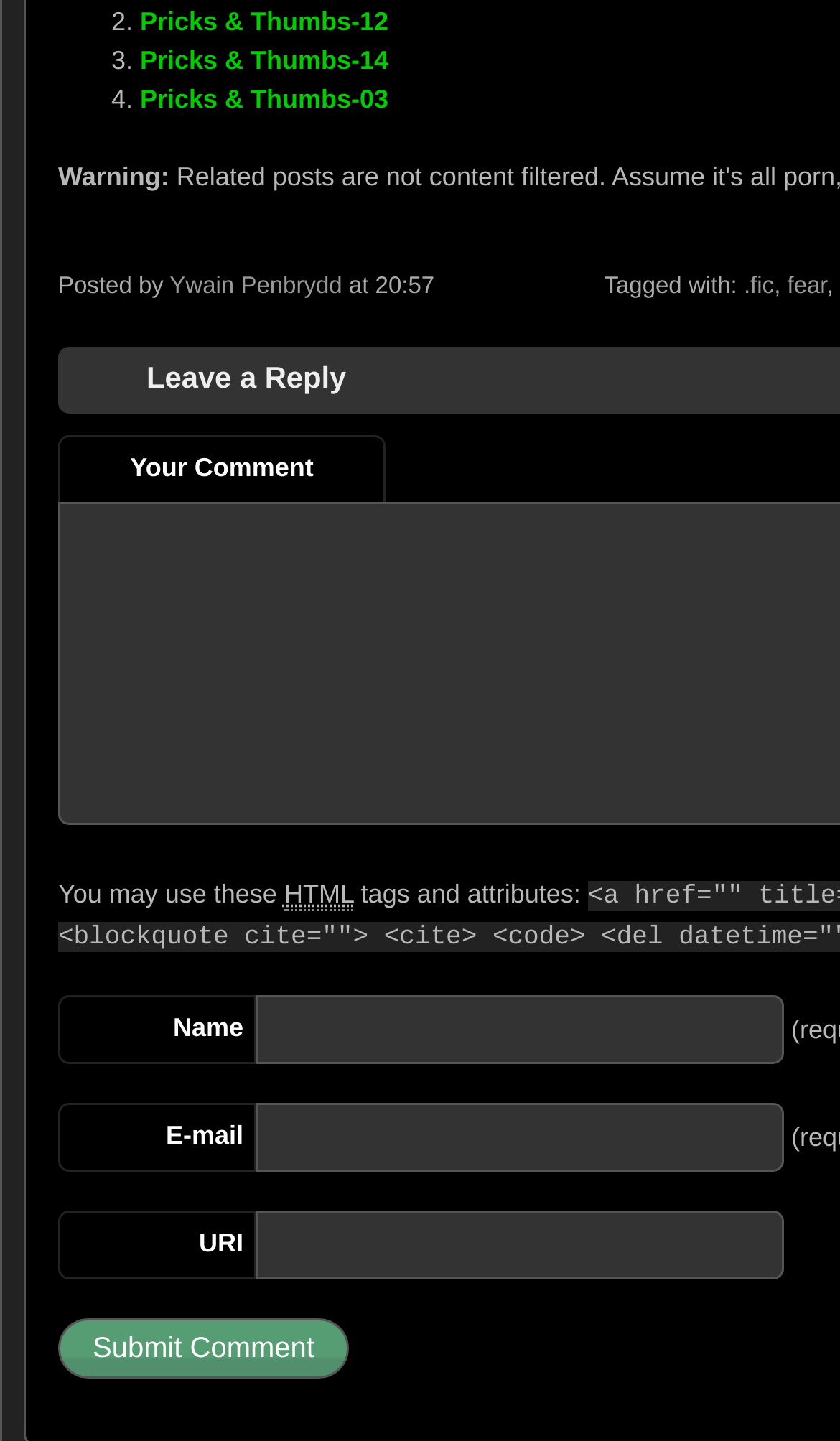Identify the bounding box coordinates for the region of the element that should be clicked to carry out the instruction: "Click on the link 'Pricks & Thumbs-12'". The bounding box coordinates should be four float numbers between 0 and 1, i.e., [left, top, right, bottom].

[0.167, 0.004, 0.462, 0.025]